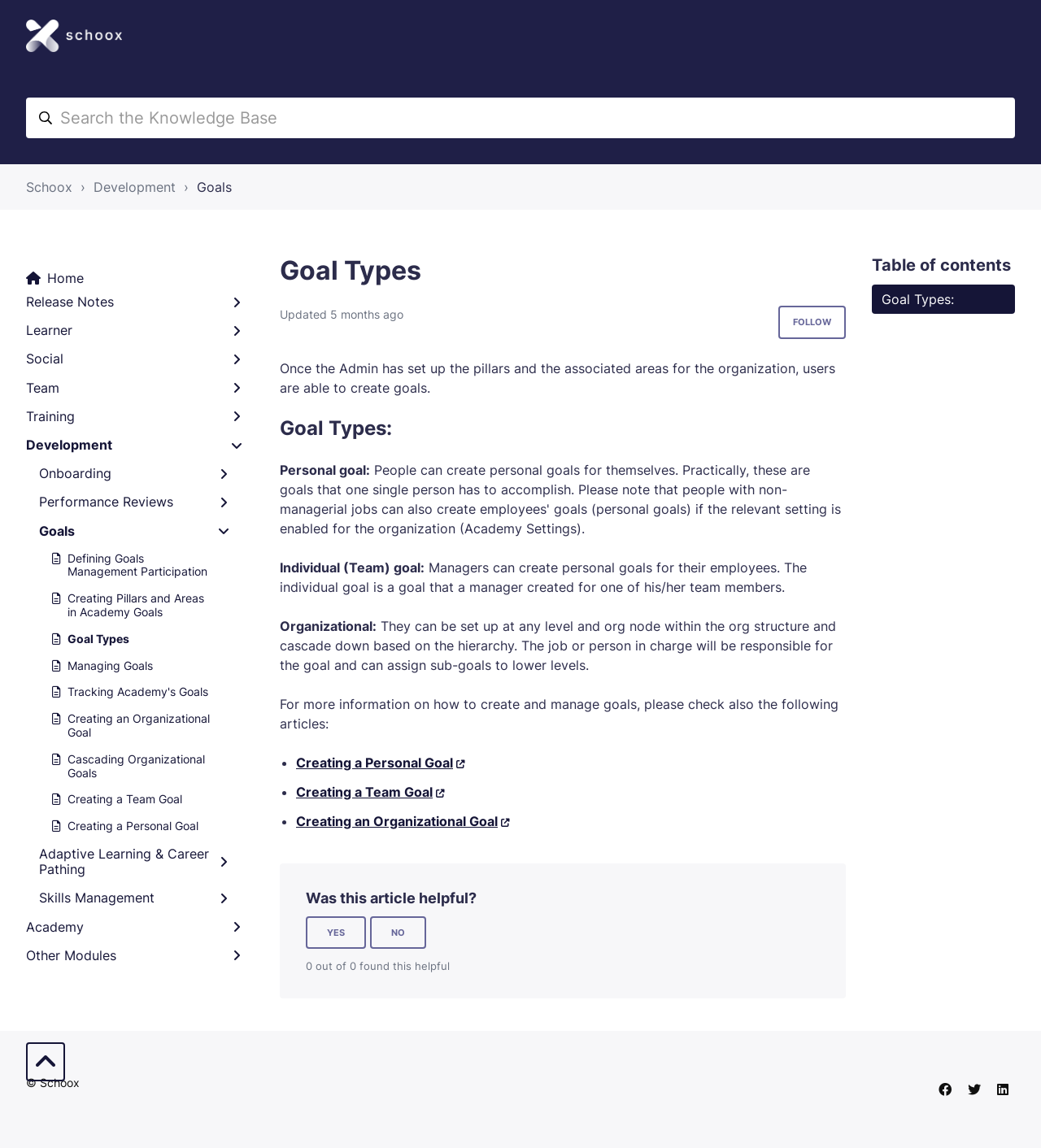Provide a brief response to the question below using one word or phrase:
What is the purpose of the 'Table of contents' section?

To provide a quick link to the 'Goal Types' section